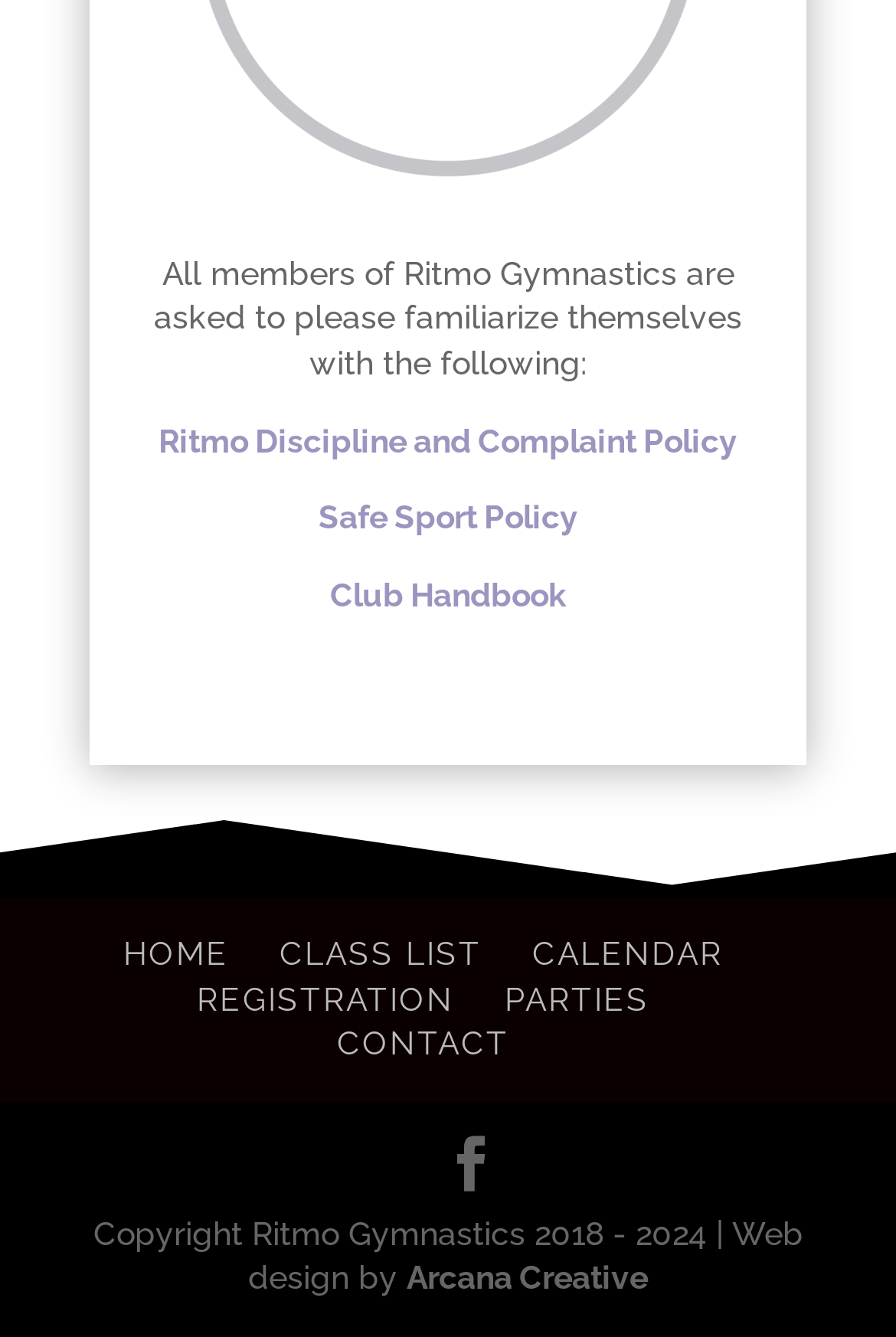Give a one-word or phrase response to the following question: What is the name of the gymnastics club?

Ritmo Gymnastics